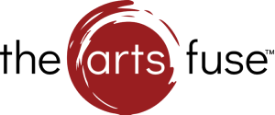What is the mission of The Arts Fuse?
Using the image as a reference, answer the question in detail.

The logo of The Arts Fuse symbolizes the publication's mission to ignite and connect various aspects of the arts, from theater reviews to music and visual arts, indicating a commitment to fostering a deeper understanding and appreciation of the arts within the community.